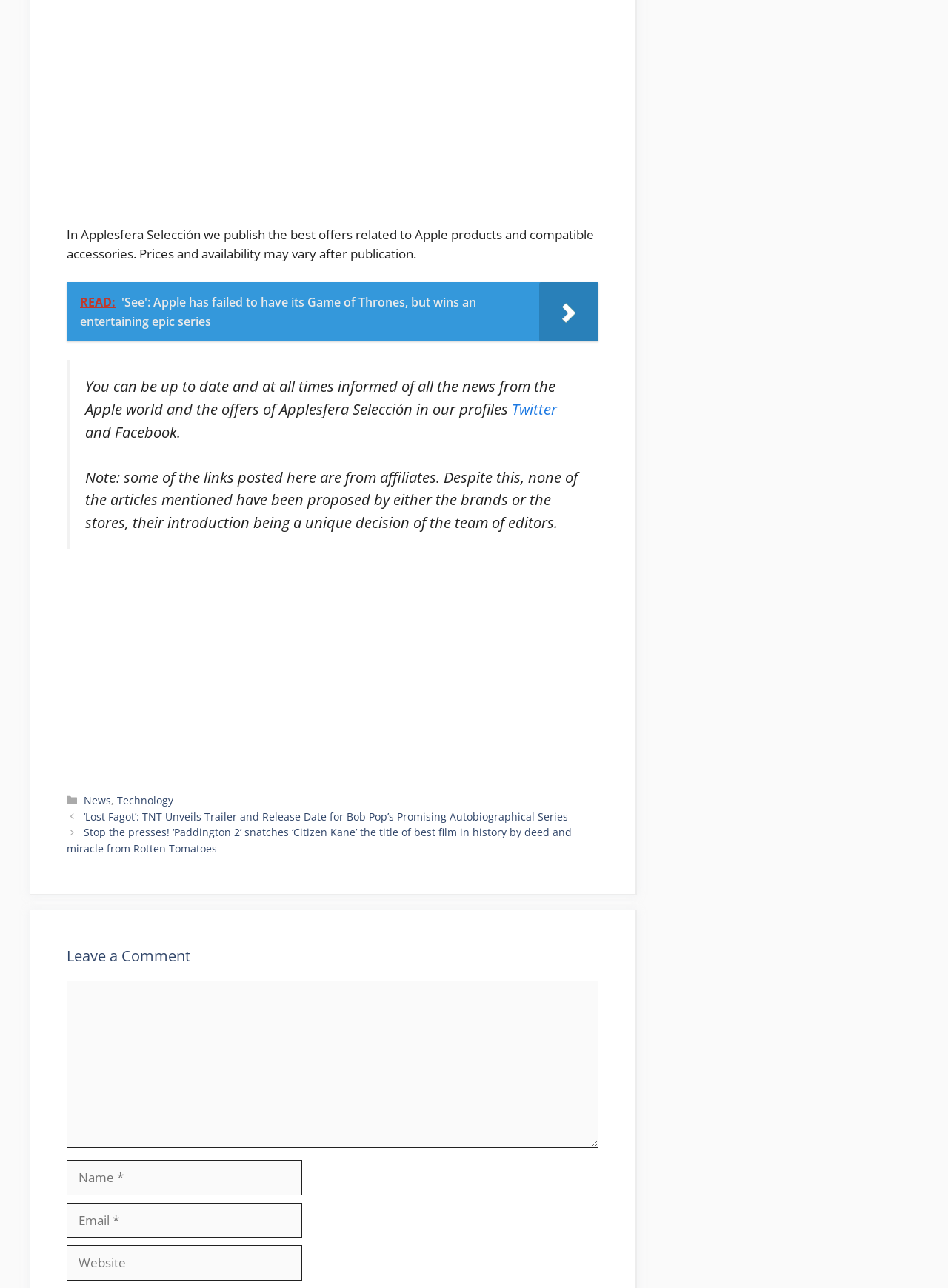Determine the bounding box coordinates of the region to click in order to accomplish the following instruction: "Leave a comment". Provide the coordinates as four float numbers between 0 and 1, specifically [left, top, right, bottom].

[0.07, 0.761, 0.631, 0.891]